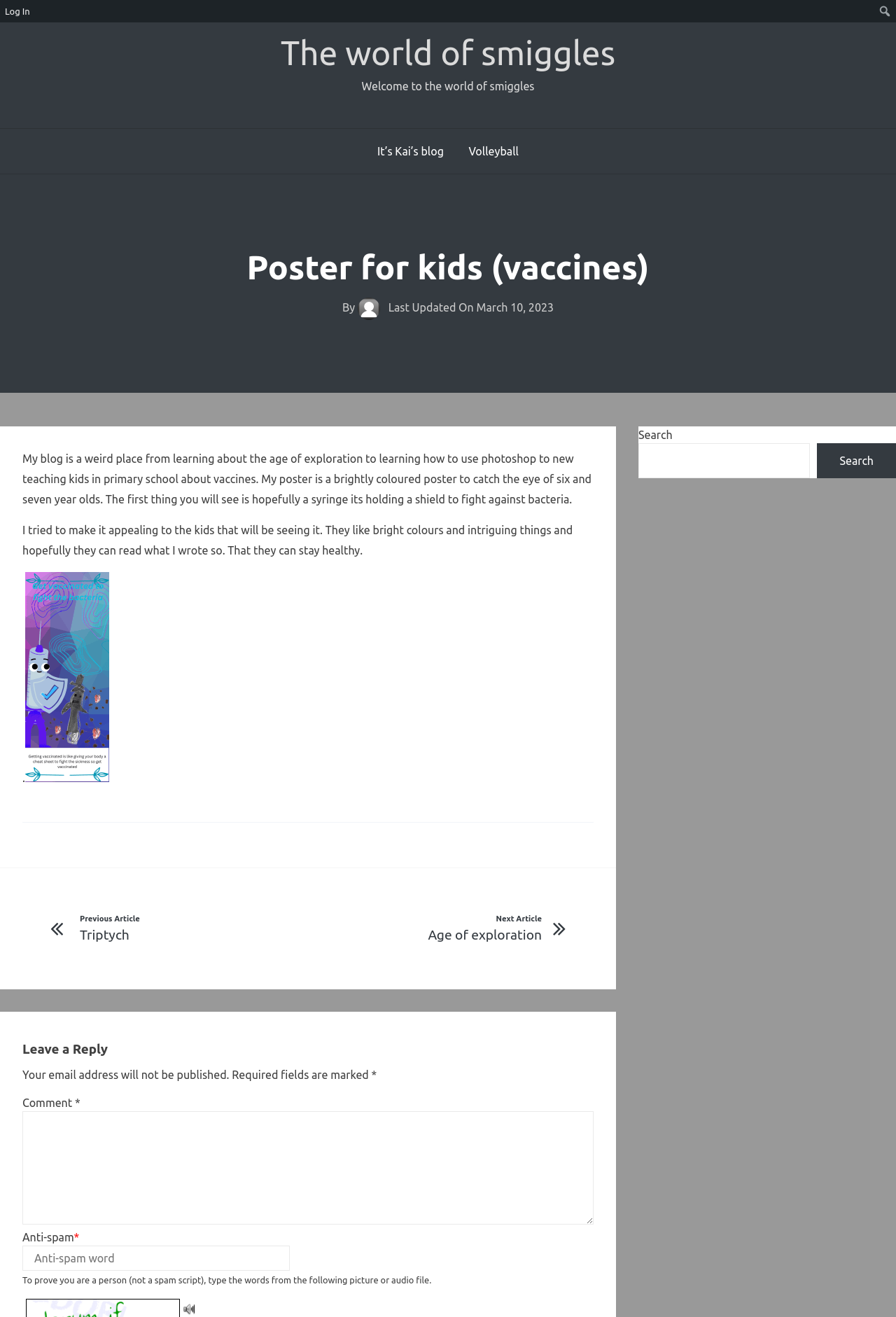Explain the webpage in detail, including its primary components.

The webpage is titled "Poster for kids (vaccines) – The world of smiggles" and appears to be a blog post about creating a poster to teach kids about vaccines. At the top of the page, there is a link to "The world of smiggles" and a static text "Welcome to the world of smiggles". Below this, there are two links, "It’s Kai’s blog" and "Volleyball", positioned side by side.

The main content of the page is a blog post titled "Poster for kids (vaccines)" which takes up most of the page. The post is divided into paragraphs, with the first paragraph describing the purpose of the poster. The text is written in a friendly and approachable tone, with the author explaining that they tried to make the poster appealing to kids.

To the right of the blog post, there is a complementary section that contains a search bar with a label "Search" and a button to submit the search query.

At the bottom of the page, there is a footer section that contains a navigation menu with links to "Previous Article Triptych" and "Next Article Age of exploration". Below this, there is a section for leaving a reply, with fields for entering a comment, email address, and anti-spam verification.

There are several links and buttons scattered throughout the page, including a link to "Log In" at the top left corner, and a button to listen to an audio file for anti-spam verification.